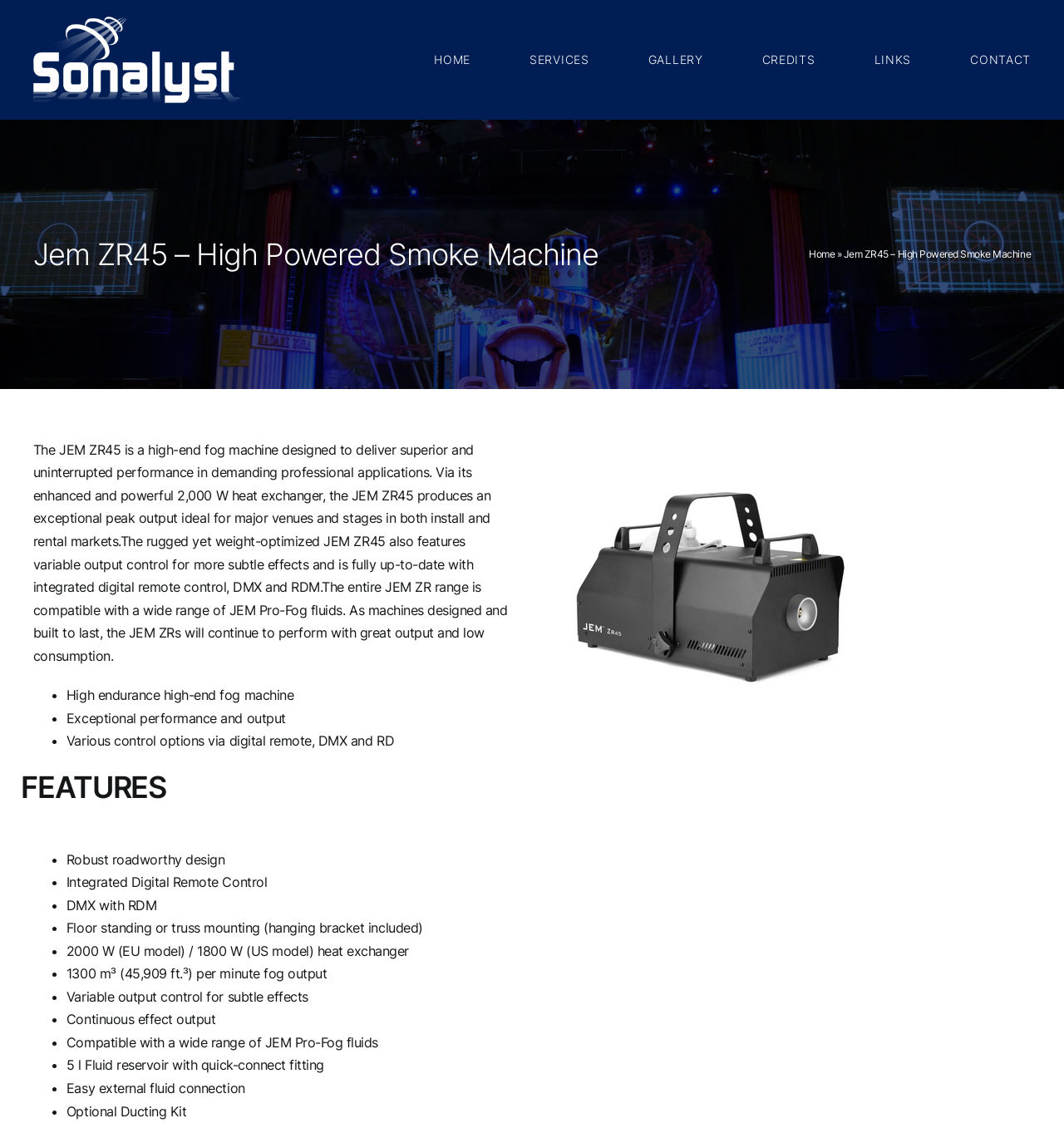Identify the bounding box coordinates of the section to be clicked to complete the task described by the following instruction: "View the product image". The coordinates should be four float numbers between 0 and 1, formatted as [left, top, right, bottom].

[0.519, 0.391, 0.812, 0.668]